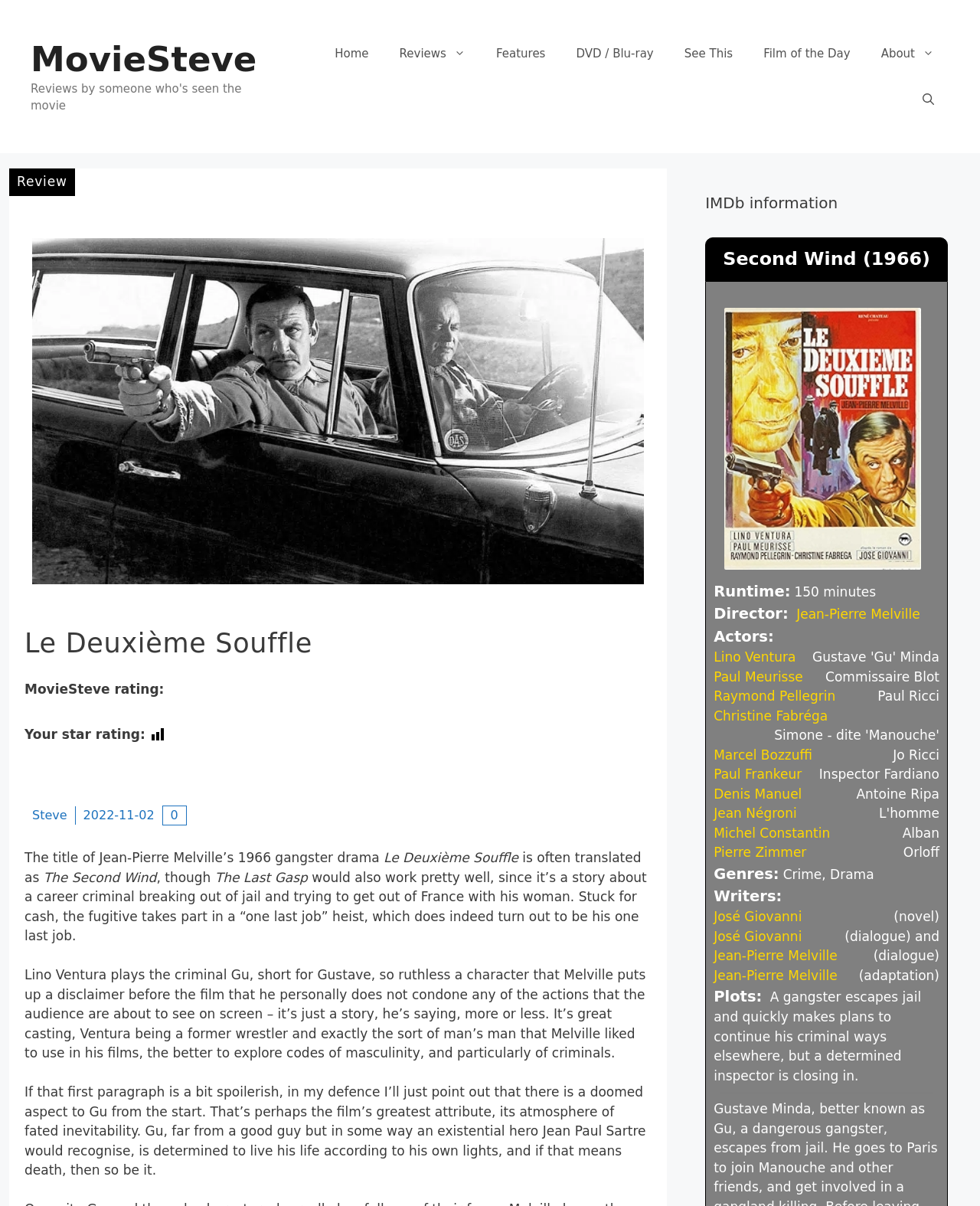Identify the bounding box coordinates for the UI element described by the following text: "Film of the Day". Provide the coordinates as four float numbers between 0 and 1, in the format [left, top, right, bottom].

[0.763, 0.025, 0.883, 0.063]